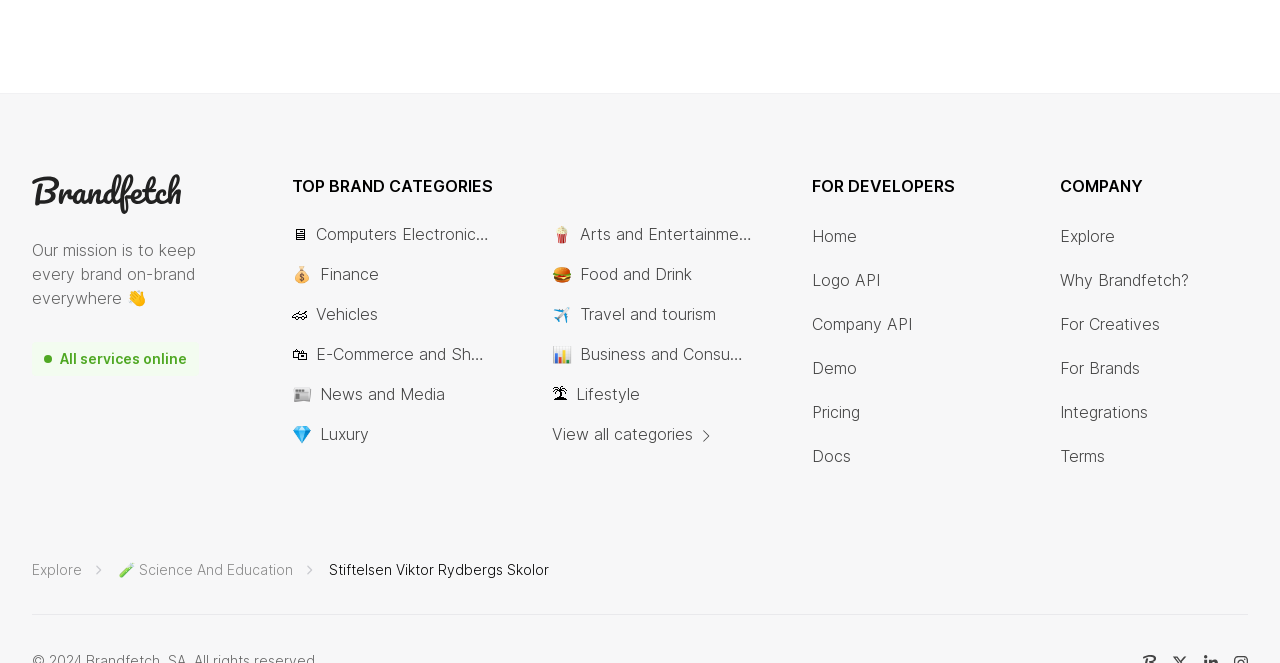Find the UI element described as: "Docs" and predict its bounding box coordinates. Ensure the coordinates are four float numbers between 0 and 1, [left, top, right, bottom].

[0.634, 0.667, 0.665, 0.709]